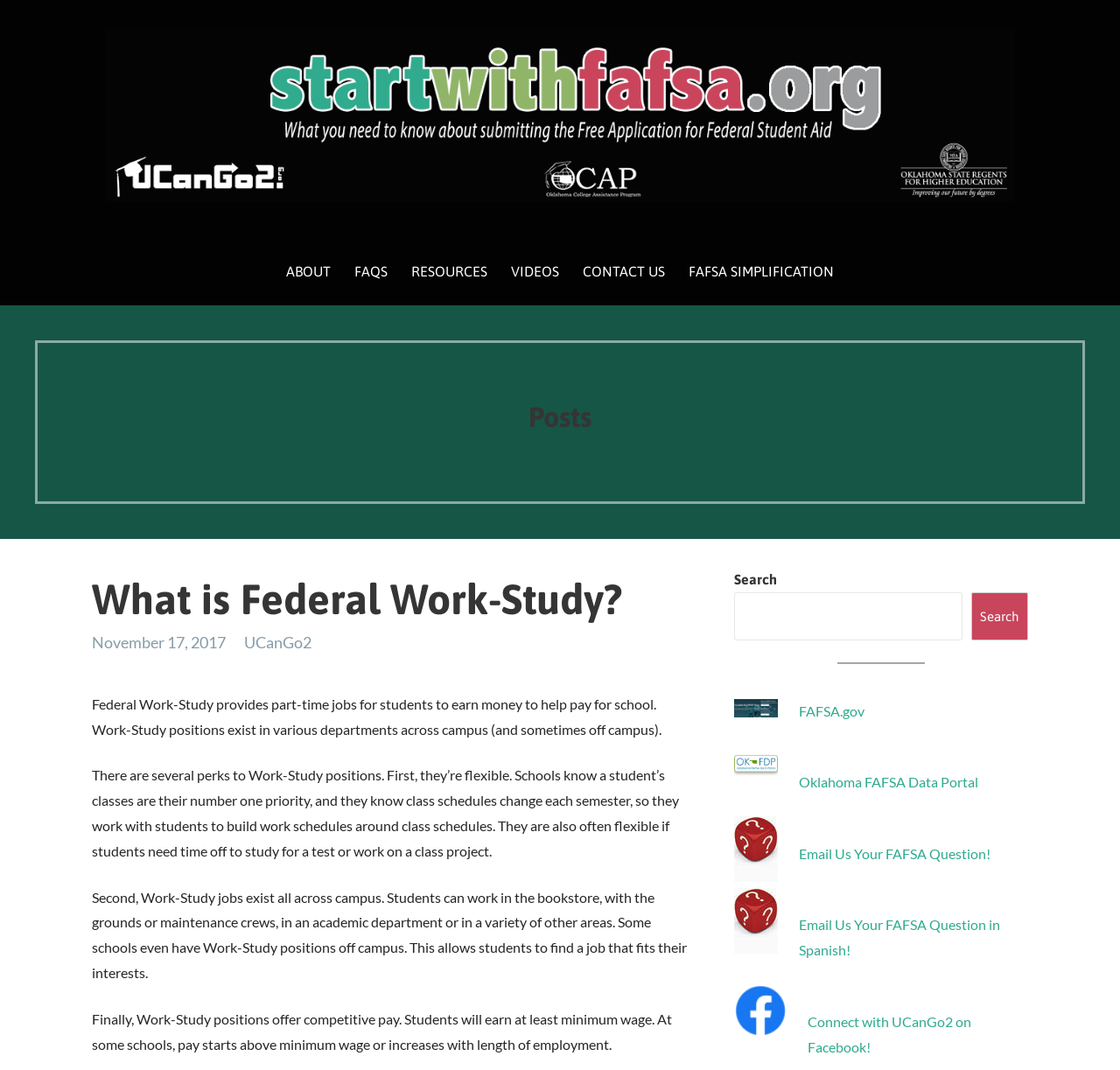Identify the bounding box coordinates of the area you need to click to perform the following instruction: "Email your FAFSA question".

[0.713, 0.79, 0.884, 0.805]